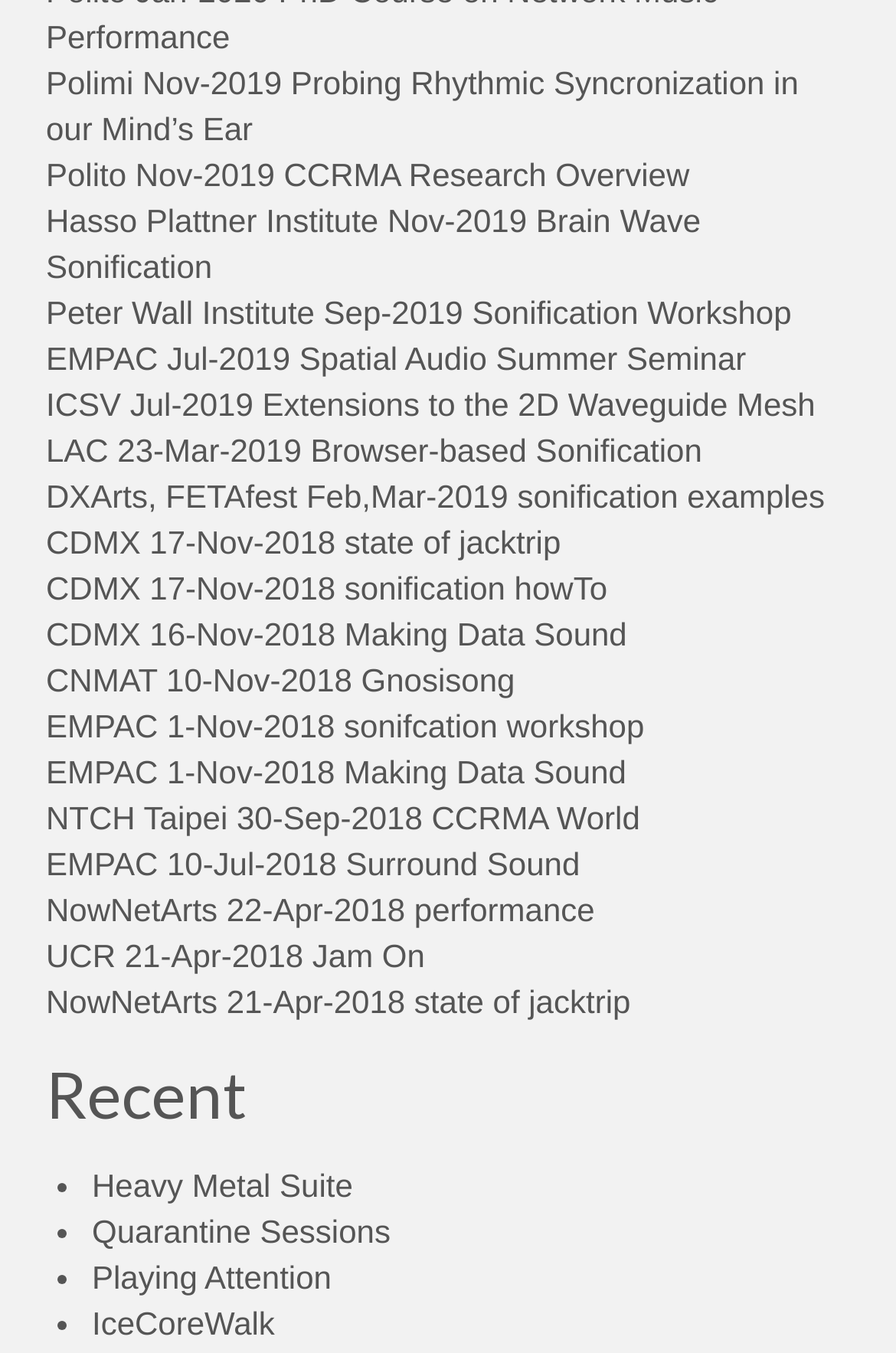Locate the bounding box coordinates of the element you need to click to accomplish the task described by this instruction: "Click on the link to EMPAC Jul-2019 Spatial Audio Summer Seminar".

[0.051, 0.251, 0.833, 0.278]